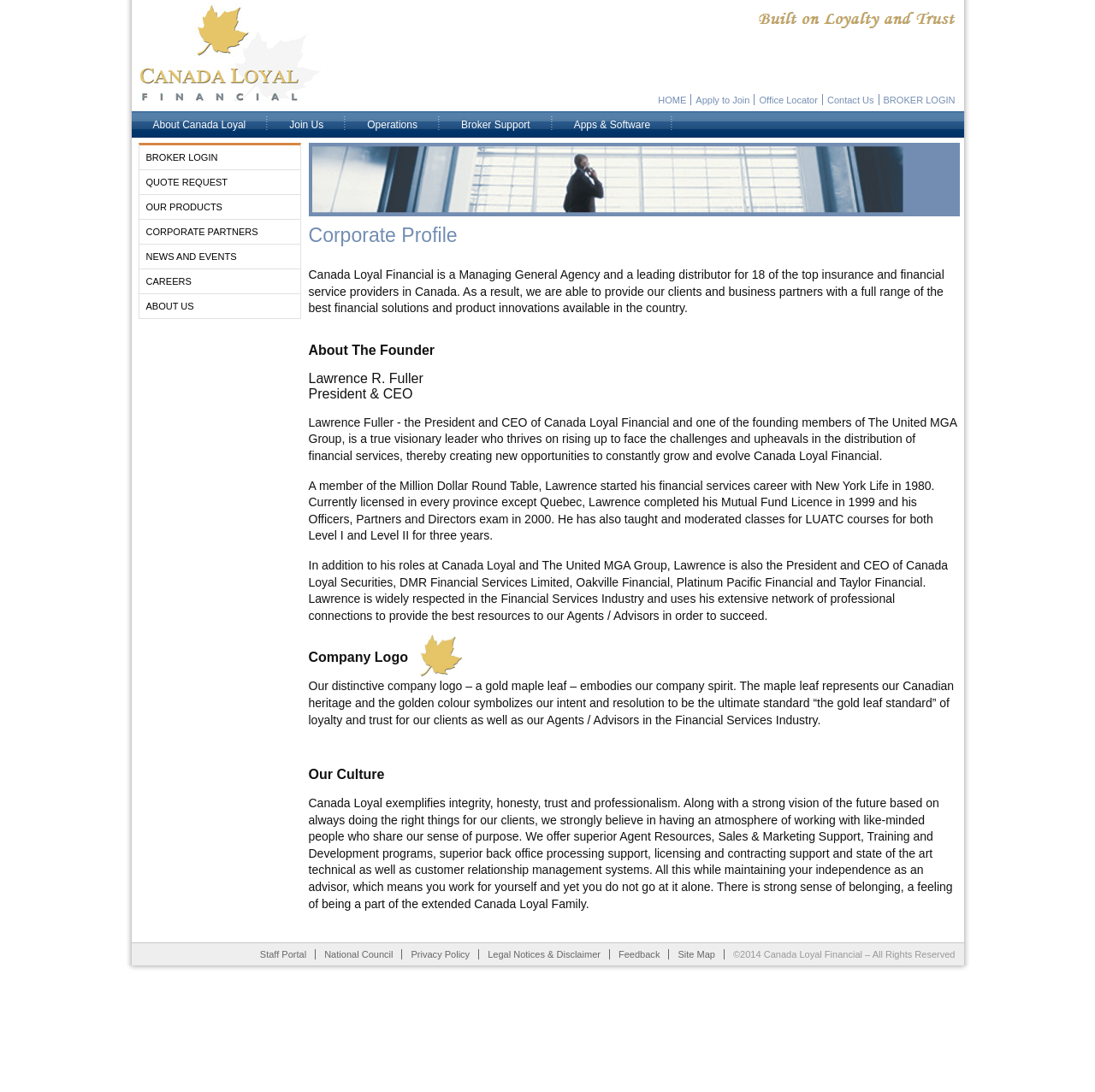Using a single word or phrase, answer the following question: 
What is the symbol of the company's Canadian heritage?

Maple leaf